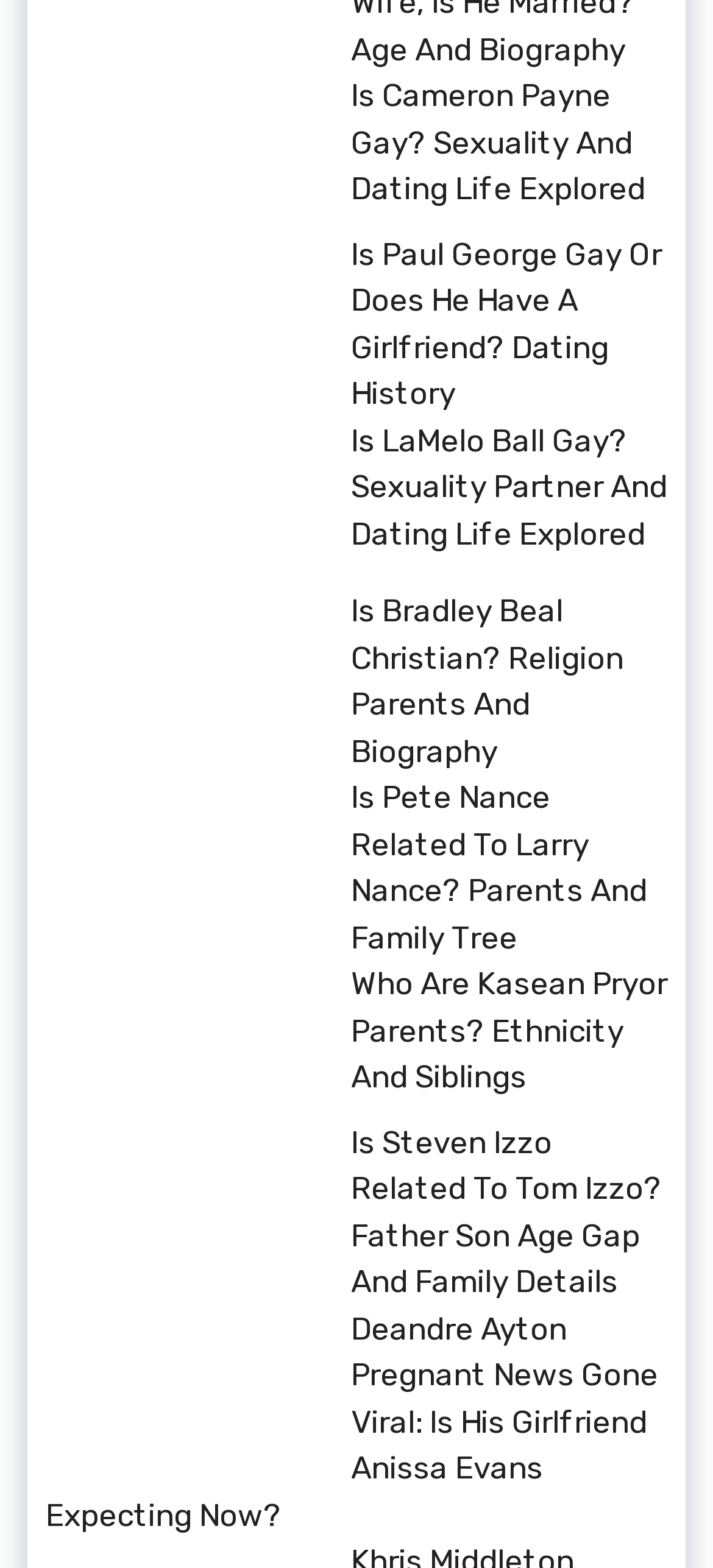Please specify the bounding box coordinates for the clickable region that will help you carry out the instruction: "Learn about LaMelo Ball's sexuality and partner".

[0.064, 0.258, 0.449, 0.367]